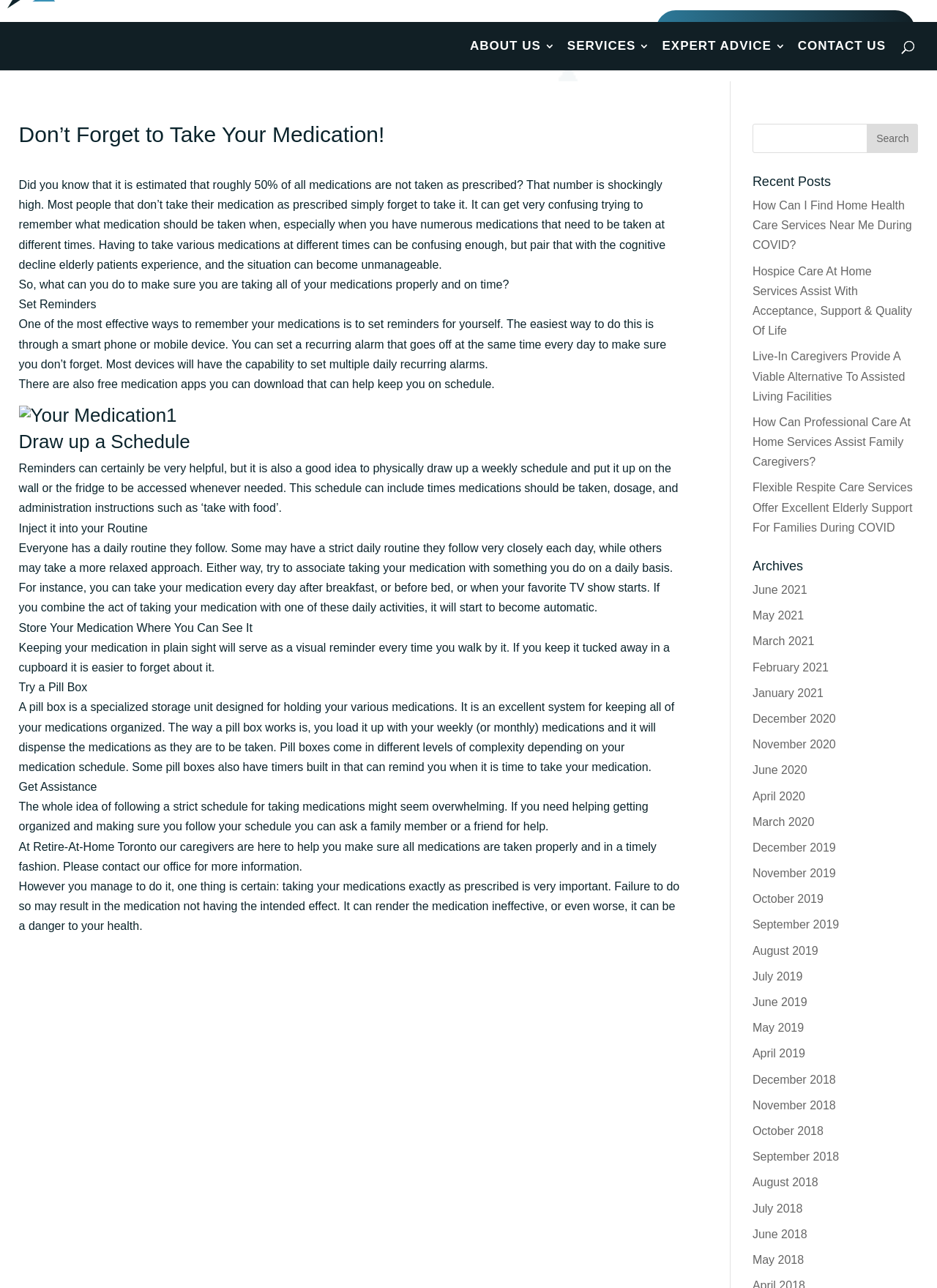Bounding box coordinates are specified in the format (top-left x, top-left y, bottom-right x, bottom-right y). All values are floating point numbers bounded between 0 and 1. Please provide the bounding box coordinate of the region this sentence describes: name="s" placeholder="Search …" title="Search for:"

[0.053, 0.017, 0.953, 0.018]